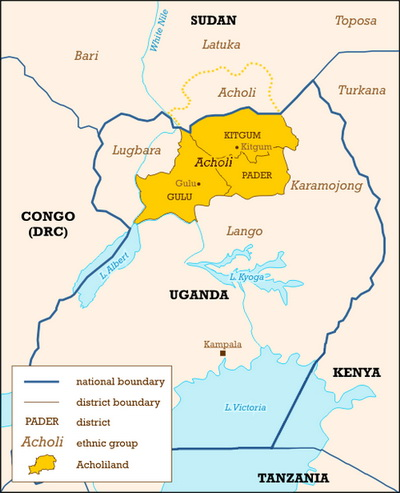What is the color of the Acholi region on the map?
Look at the image and respond to the question as thoroughly as possible.

The caption explicitly states that the Acholi region is prominently marked in yellow, which indicates the areas within Kitgum, Gulu, and Pader districts.